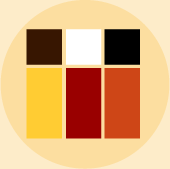How many squares are there in the top row?
Provide a thorough and detailed answer to the question.

Upon examining the grid format, I can count the number of squares in the top row, which are three in total, consisting of brown, white, and black squares.